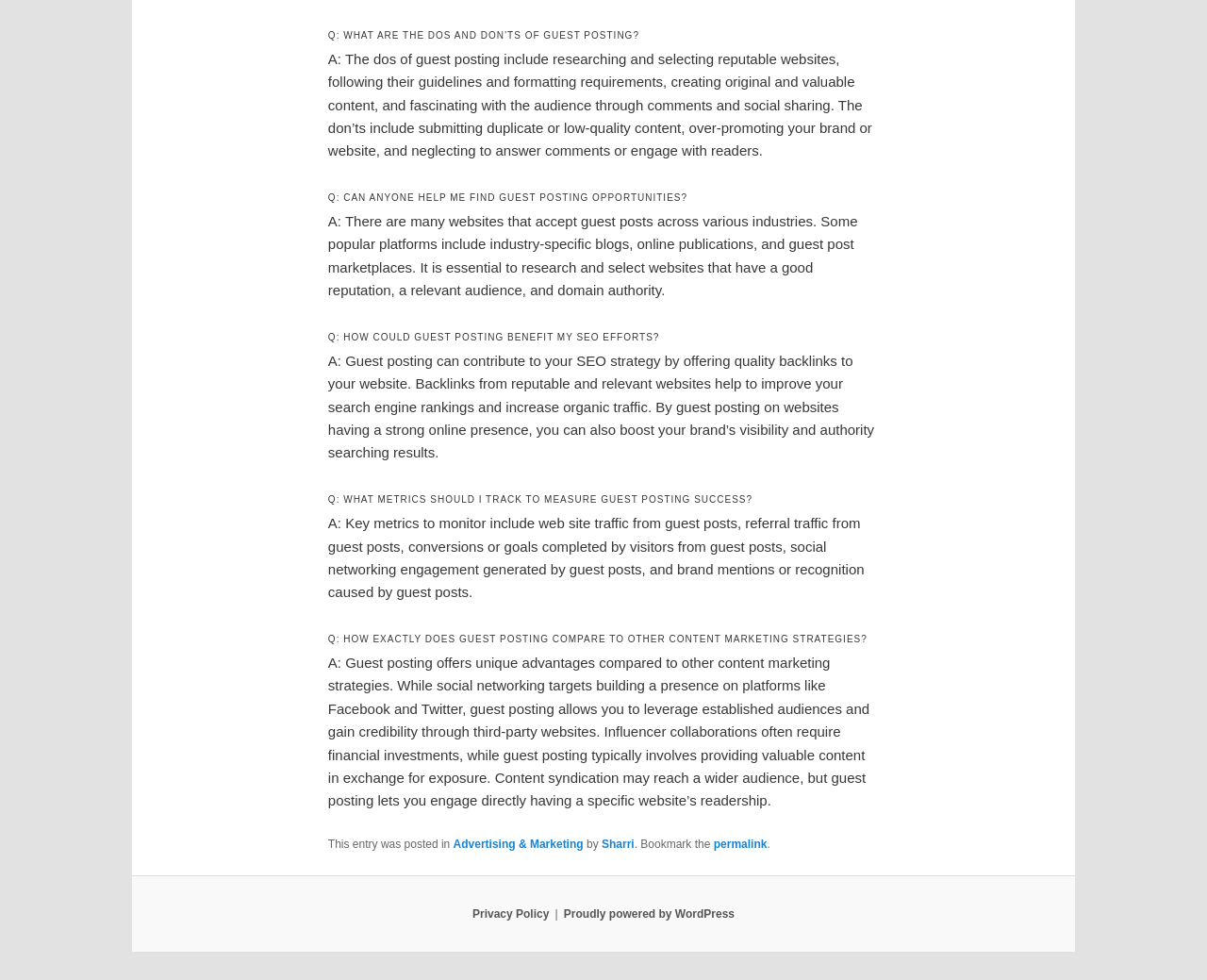Who is the author of the article?
Using the image, provide a detailed and thorough answer to the question.

The answer can be found in the footer section of the webpage, where it is stated that 'This entry was posted in Advertising & Marketing by Sharri.'